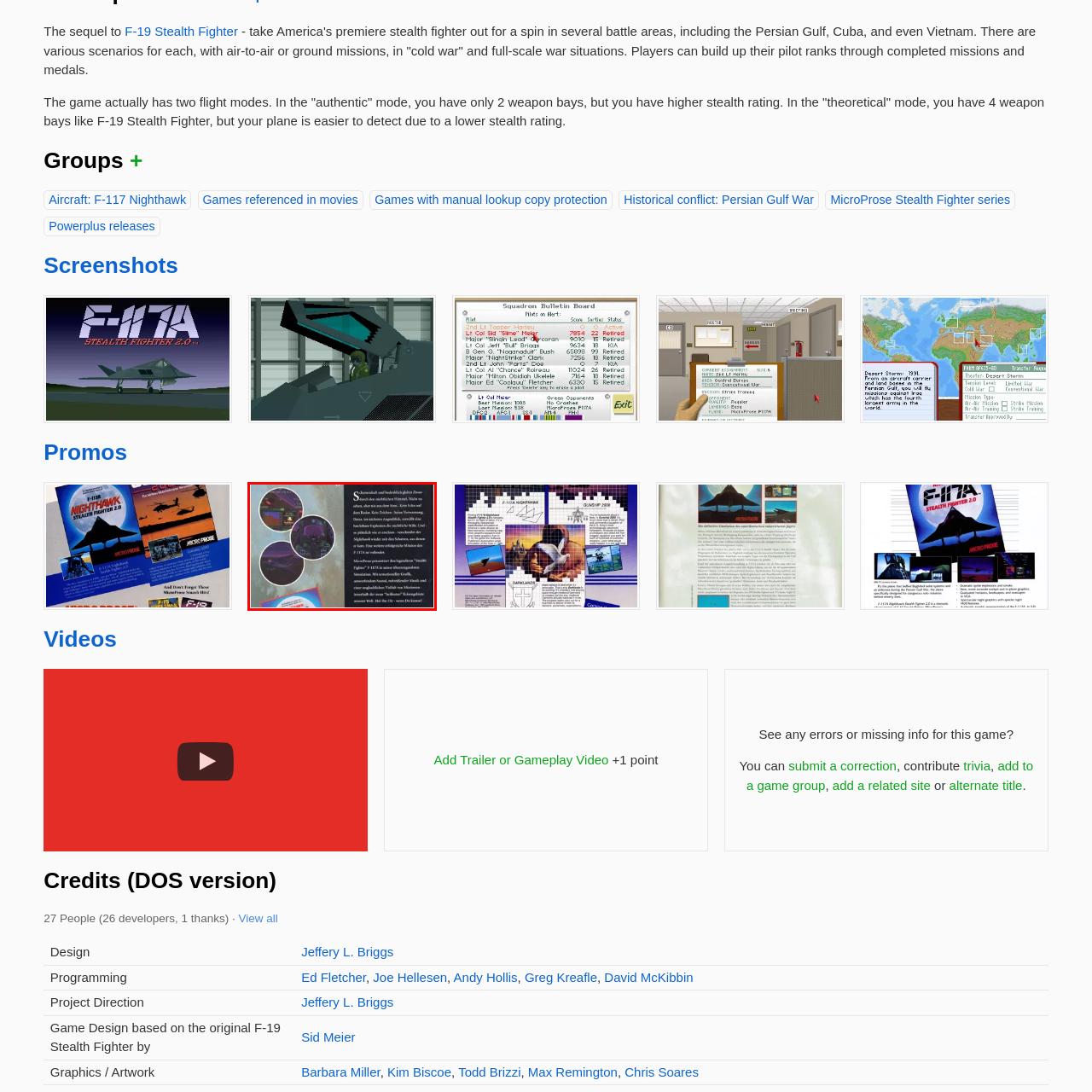Elaborate on the visual content inside the red-framed section with detailed information.

This image showcases promotional content for the game "Stealth Fighter," highlighting its immersive flight simulation experience. It features three circular screenshots from the game, depicting in-game visuals that emphasize the gameplay mechanics and environments players can expect. The top screenshot illustrates a cockpit view, suggesting a focus on realism and detailed graphics. The other images likely showcase different missions or scenarios available within the game. Accompanying text discusses the themes of stealth and tactical engagements, enticing players to explore diverse battle scenarios. The overall design blends visual elements with engaging descriptions to appeal to potential gamers.